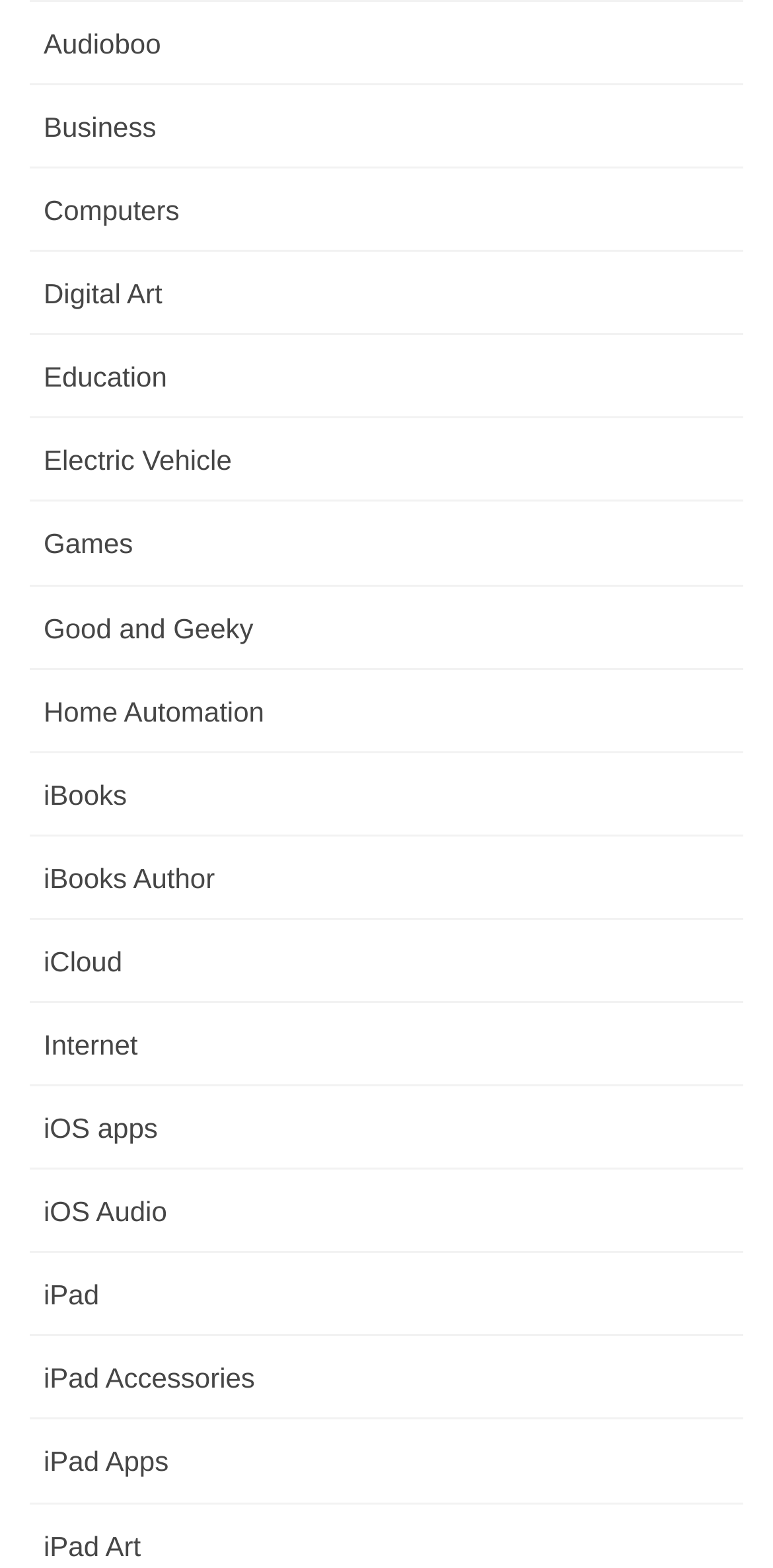Provide a brief response to the question below using one word or phrase:
Are the categories listed in alphabetical order?

Yes